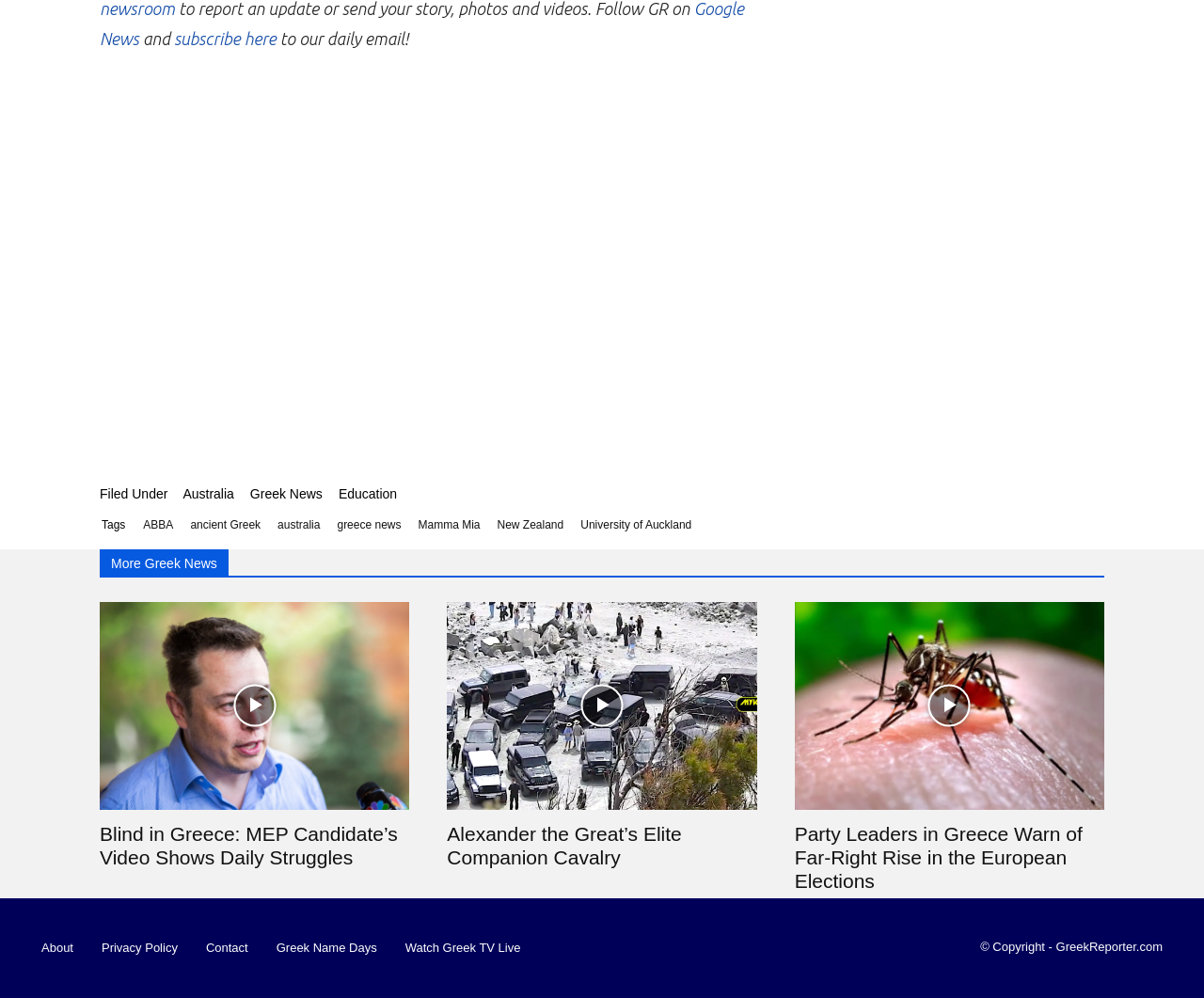Locate the bounding box coordinates of the clickable region to complete the following instruction: "Go to About page."

[0.034, 0.937, 0.061, 0.962]